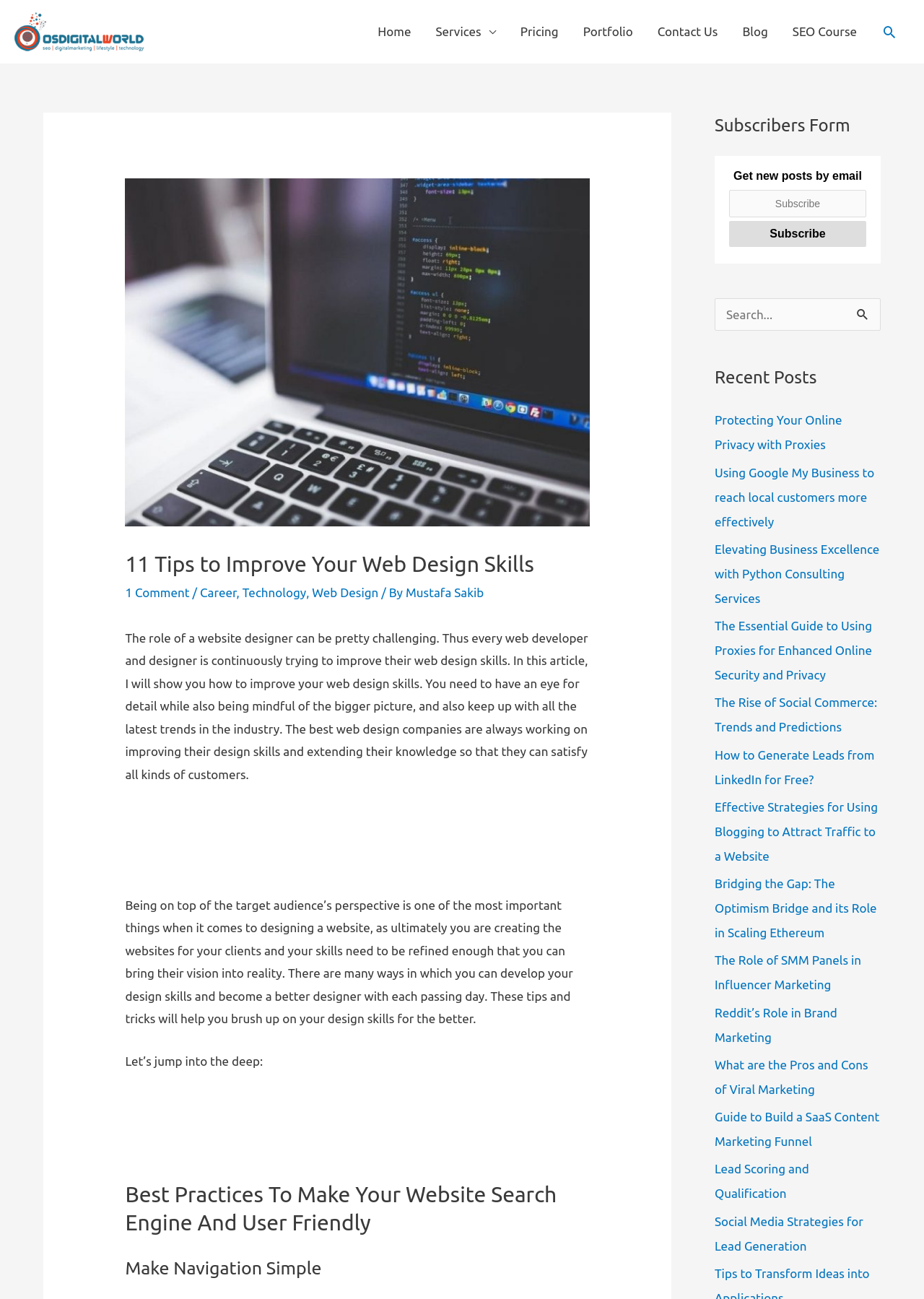Indicate the bounding box coordinates of the element that must be clicked to execute the instruction: "Search for something". The coordinates should be given as four float numbers between 0 and 1, i.e., [left, top, right, bottom].

[0.773, 0.229, 0.953, 0.254]